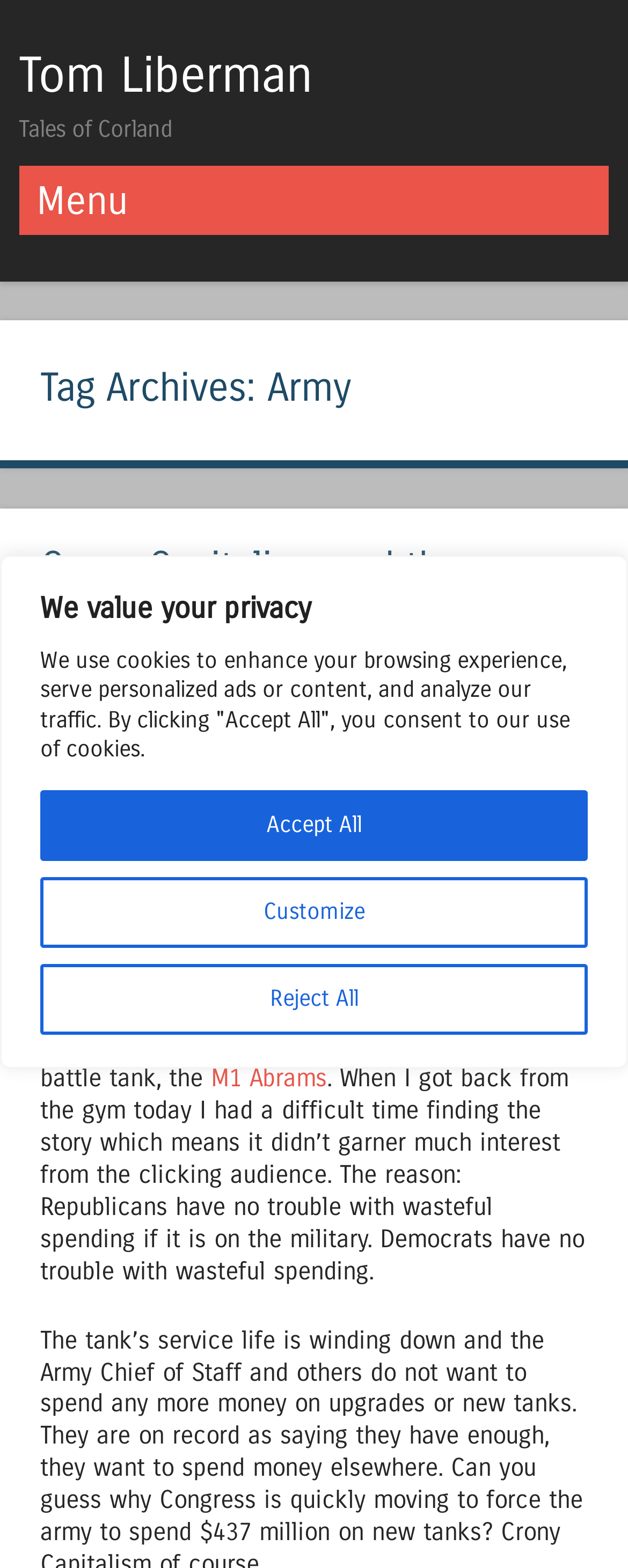Given the description M1 Abrams, predict the bounding box coordinates of the UI element. Ensure the coordinates are in the format (top-left x, top-left y, bottom-right x, bottom-right y) and all values are between 0 and 1.

[0.336, 0.678, 0.521, 0.697]